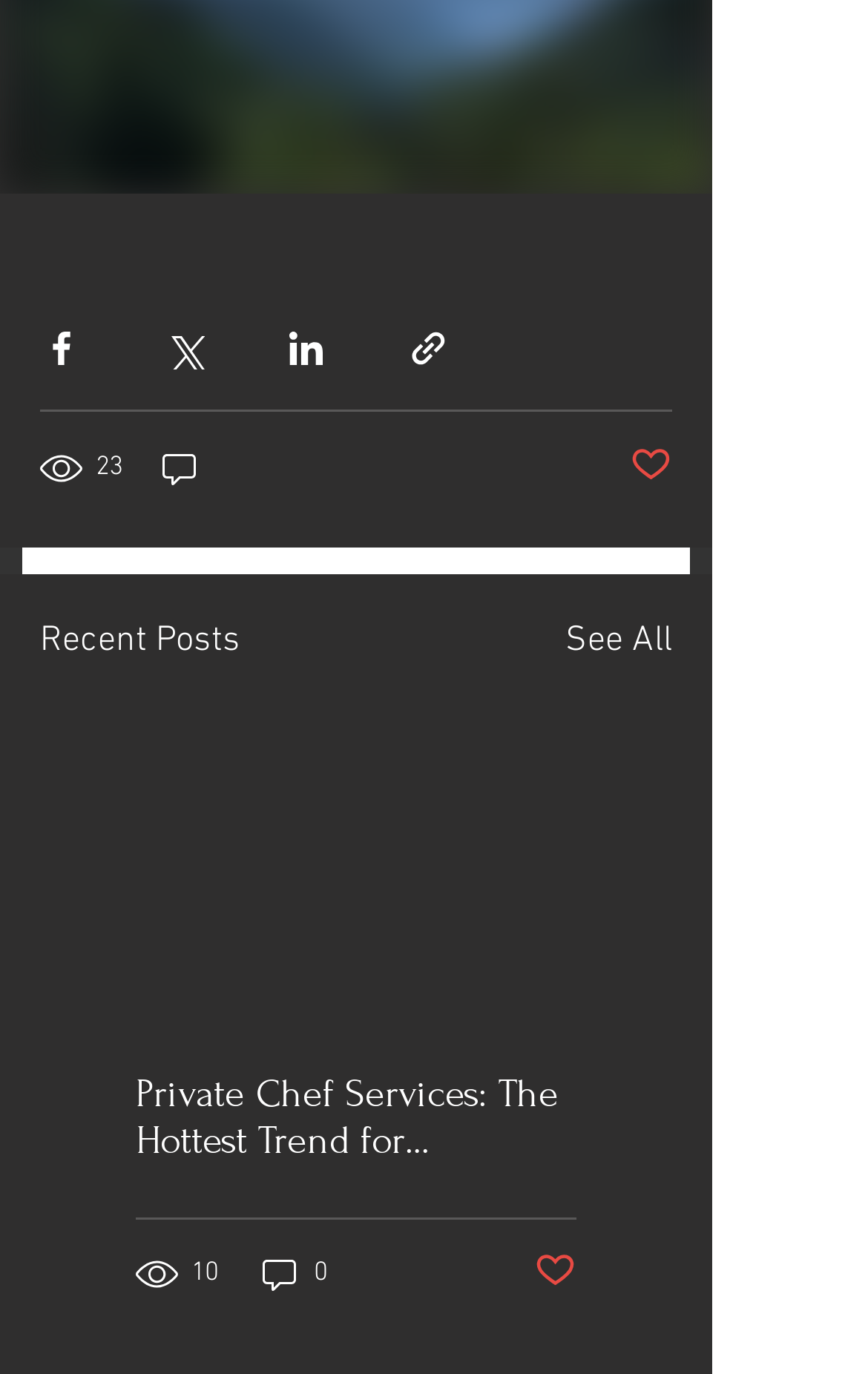Show the bounding box coordinates of the element that should be clicked to complete the task: "View recent posts".

[0.046, 0.447, 0.277, 0.486]